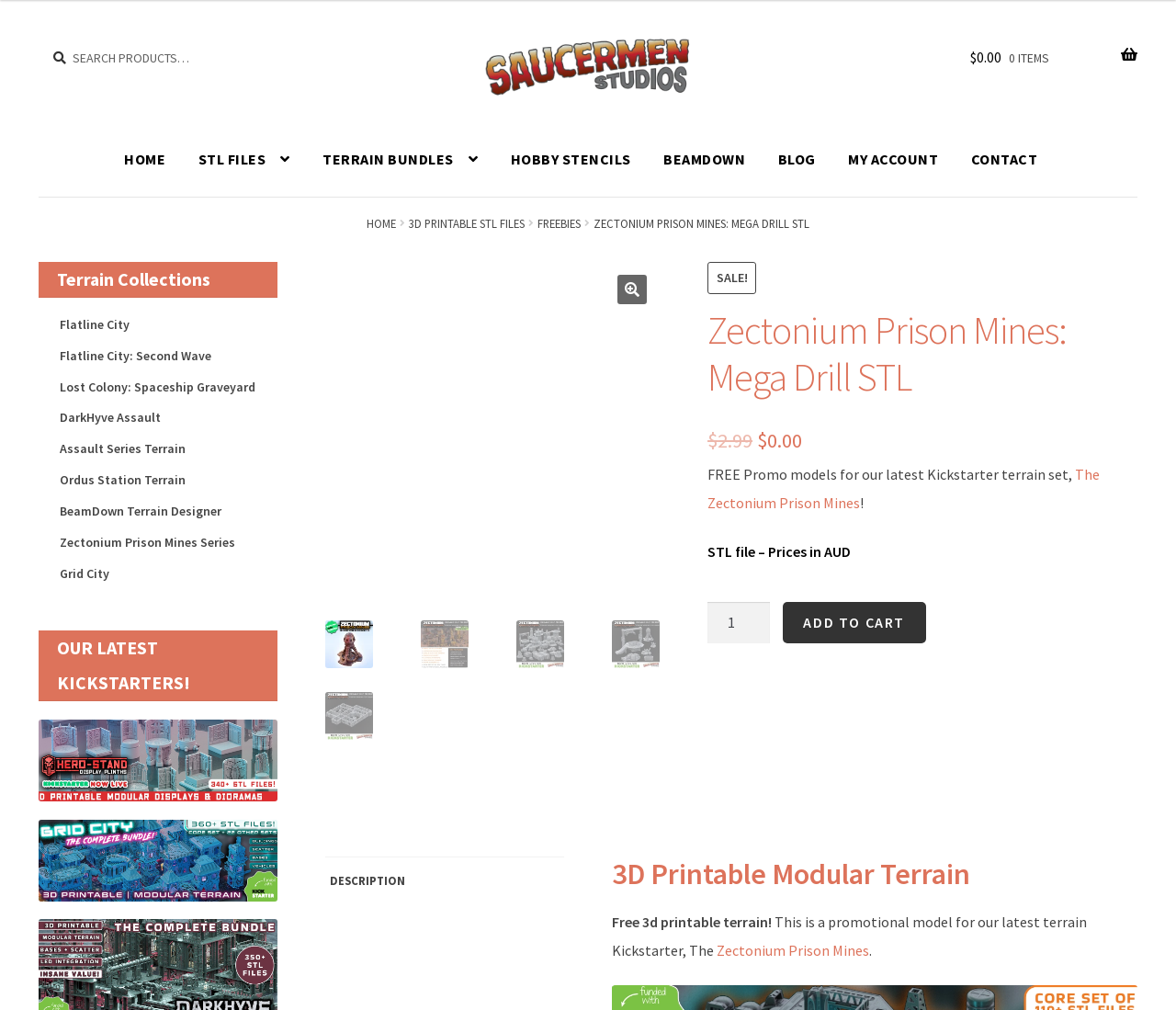Explain the webpage in detail, including its primary components.

This webpage is about a 3D printable terrain, specifically the Mega Drill STL file from Saucermen Studios. At the top, there is a search bar with a search button and a logo of Saucermen Studios. Below the search bar, there is a navigation menu with links to Home, STL Files, Terrain Bundles, Hobby Stencils, Beamdown, Blog, My Account, and Contact.

On the left side, there is a breadcrumbs navigation menu showing the path from Home to 3D Printable STL Files to Freebies and finally to Zectonium Prison Mines: Mega Drill STL. Below the breadcrumbs, there are several images of the 3D printable terrain, including a main image and several smaller images.

The main content of the page is divided into sections. The first section has a heading "Zectonium Prison Mines: Mega Drill STL" and shows the original and current prices of the STL file, which is currently free. There is also a brief description of the product and a link to the Kickstarter project.

Below this section, there is a quantity selector and an "Add to Cart" button. Next to it, there is a tab list with two tabs: "Description" and "3D Printable Modular Terrain". The "Description" tab is not selected by default, and the "3D Printable Modular Terrain" tab is selected by default, showing a brief description of the 3D printable terrain.

On the right side, there is a section with links to various terrain collections, including Flatline City, Lost Colony: Spaceship Graveyard, and others. Below this section, there is a heading "OUR LATEST KICKSTARTERS!" with links to several Kickstarter projects.

At the bottom of the page, there are two buttons with Kickstarter logos, but they do not have any text or descriptions.